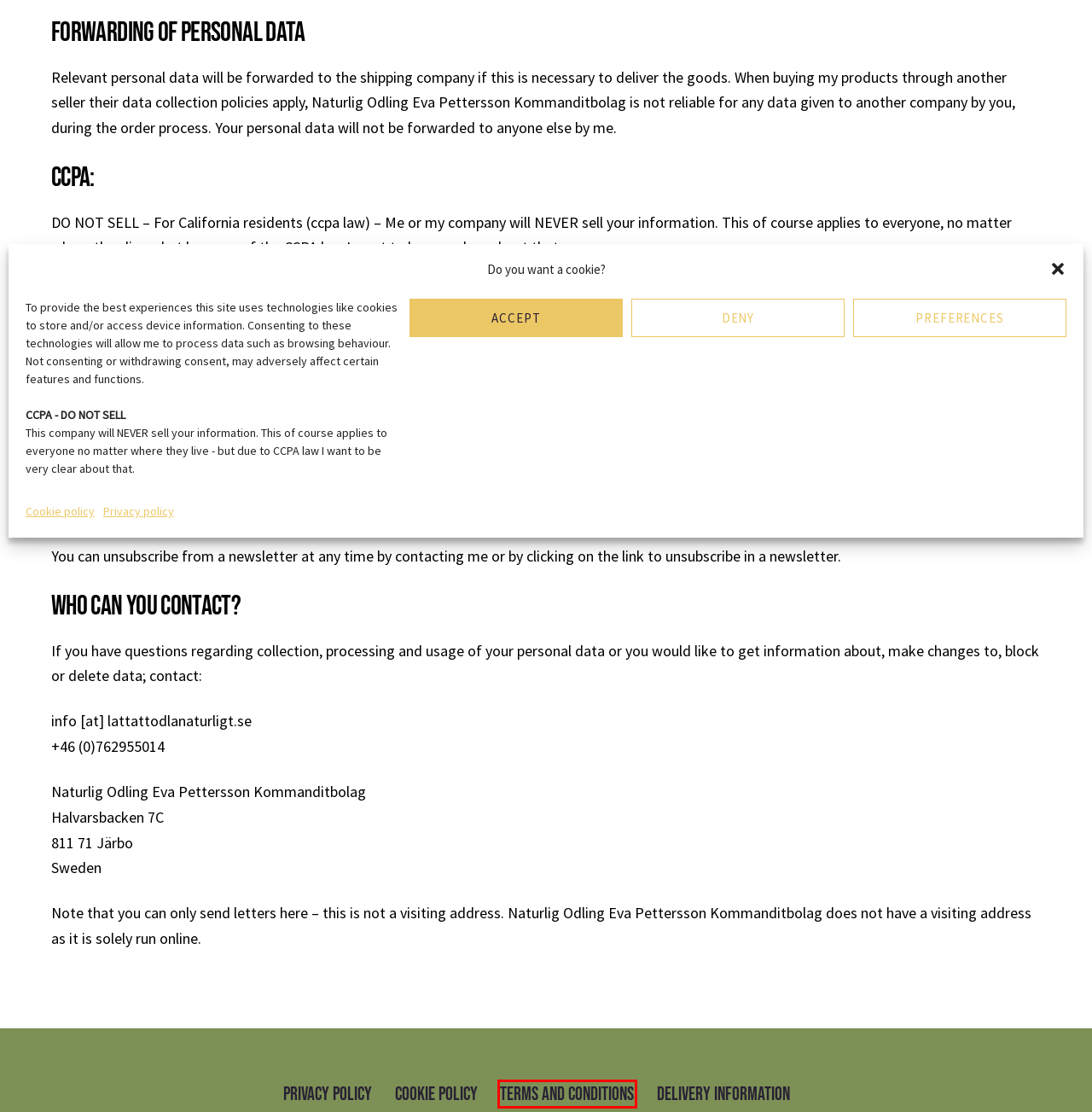Check out the screenshot of a webpage with a red rectangle bounding box. Select the best fitting webpage description that aligns with the new webpage after clicking the element inside the bounding box. Here are the candidates:
A. Terms and Conditions - Lätt att odla naturligt
B. Delivery information - Lätt att odla naturligt
C. Take a look inside the book - Lätt att odla naturligt
D. Reviews from readers - Lätt att odla naturligt
E. Contact the author Eva Pettersson - Lätt att odla naturligt
F. Sustainable Gardening Made Easy - Lätt att odla naturligt
G. Cookie policy - Lätt att odla naturligt
H. About the author - Lätt att odla naturligt

A